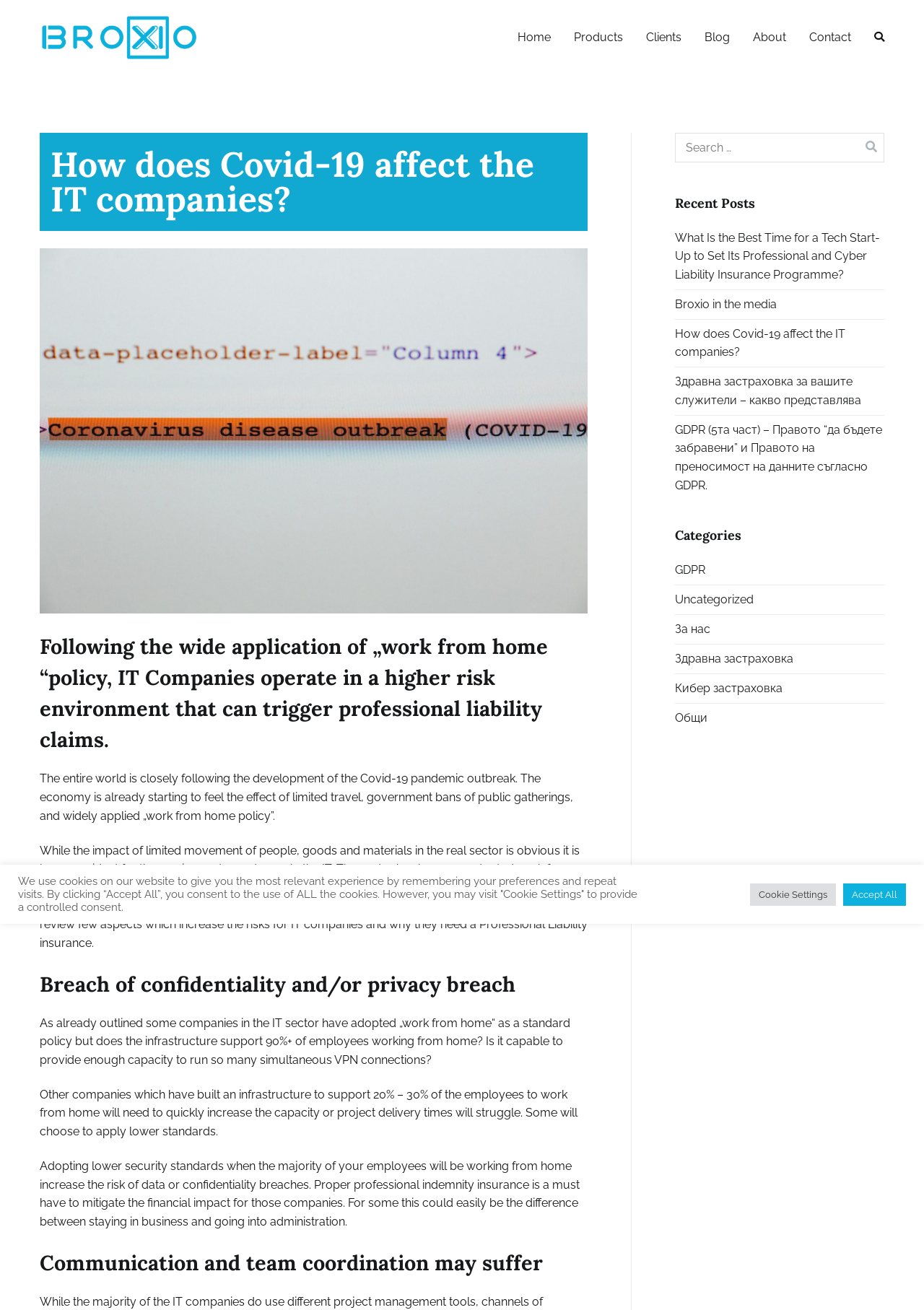What is the category of the article 'What Is the Best Time for a Tech Start-Up to Set Its Professional and Cyber Liability Insurance Programme?'?
Refer to the image and give a detailed answer to the question.

The category of the article 'What Is the Best Time for a Tech Start-Up to Set Its Professional and Cyber Liability Insurance Programme?' can be found in the 'Categories' section, where it is listed under 'Uncategorized'.